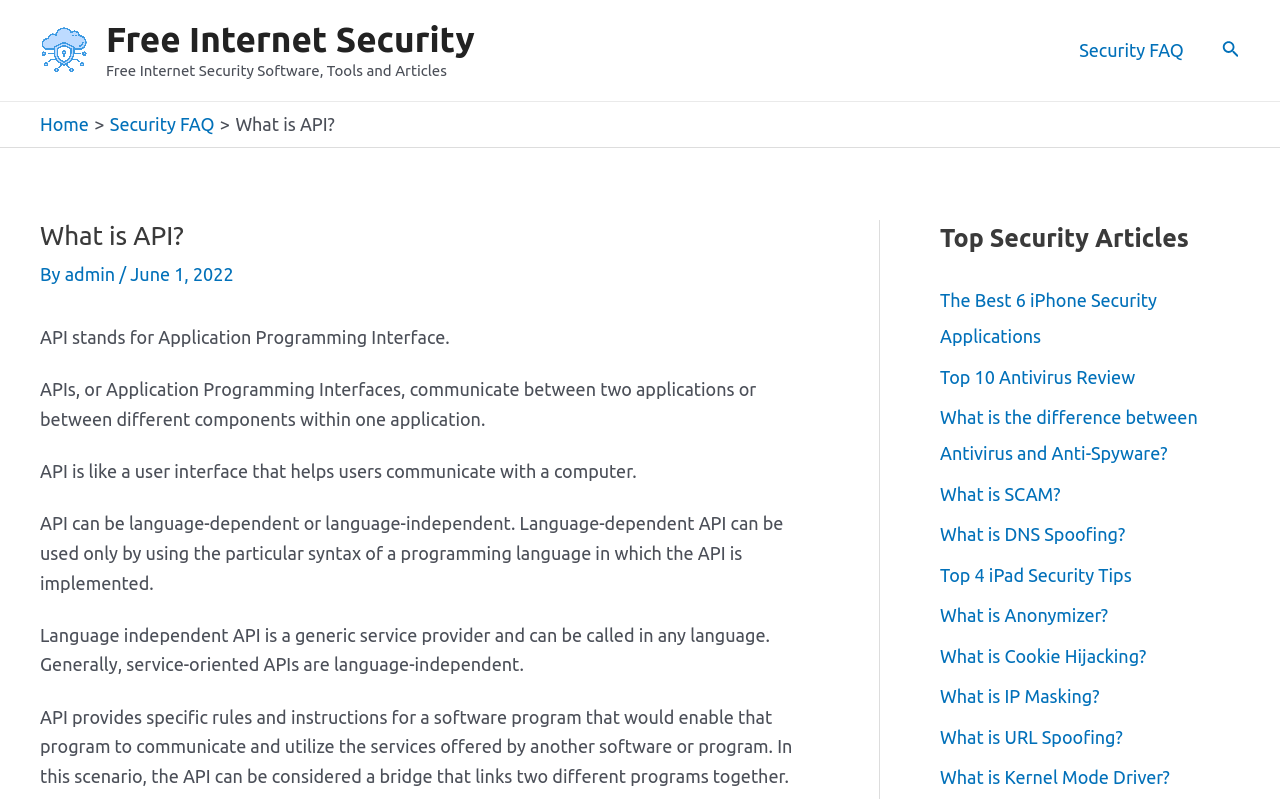Determine the bounding box coordinates of the region to click in order to accomplish the following instruction: "Click on the 'Security FAQ' link". Provide the coordinates as four float numbers between 0 and 1, specifically [left, top, right, bottom].

[0.829, 0.019, 0.939, 0.107]